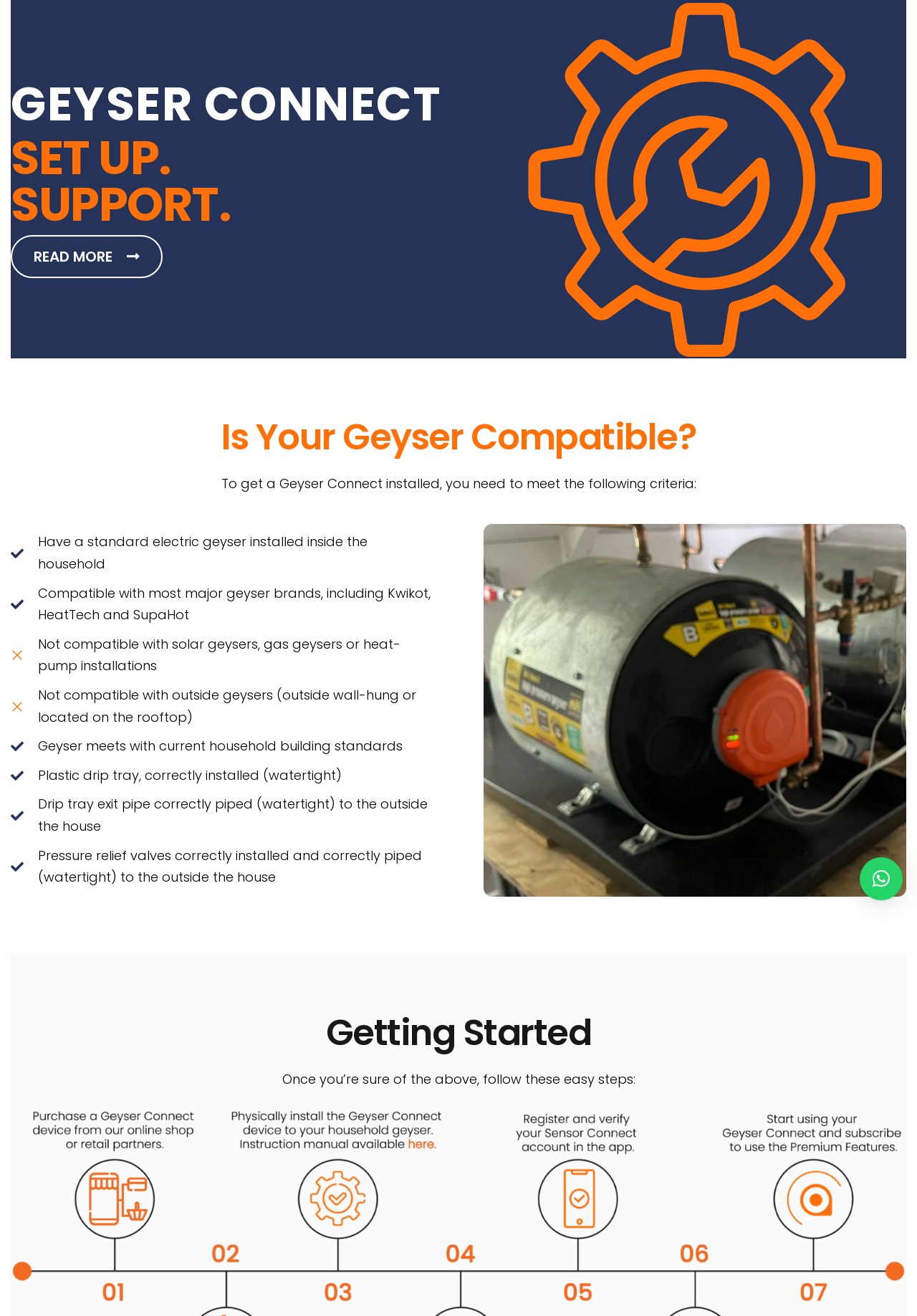Provide the bounding box coordinates of the HTML element this sentence describes: "Read More".

[0.012, 0.178, 0.177, 0.211]